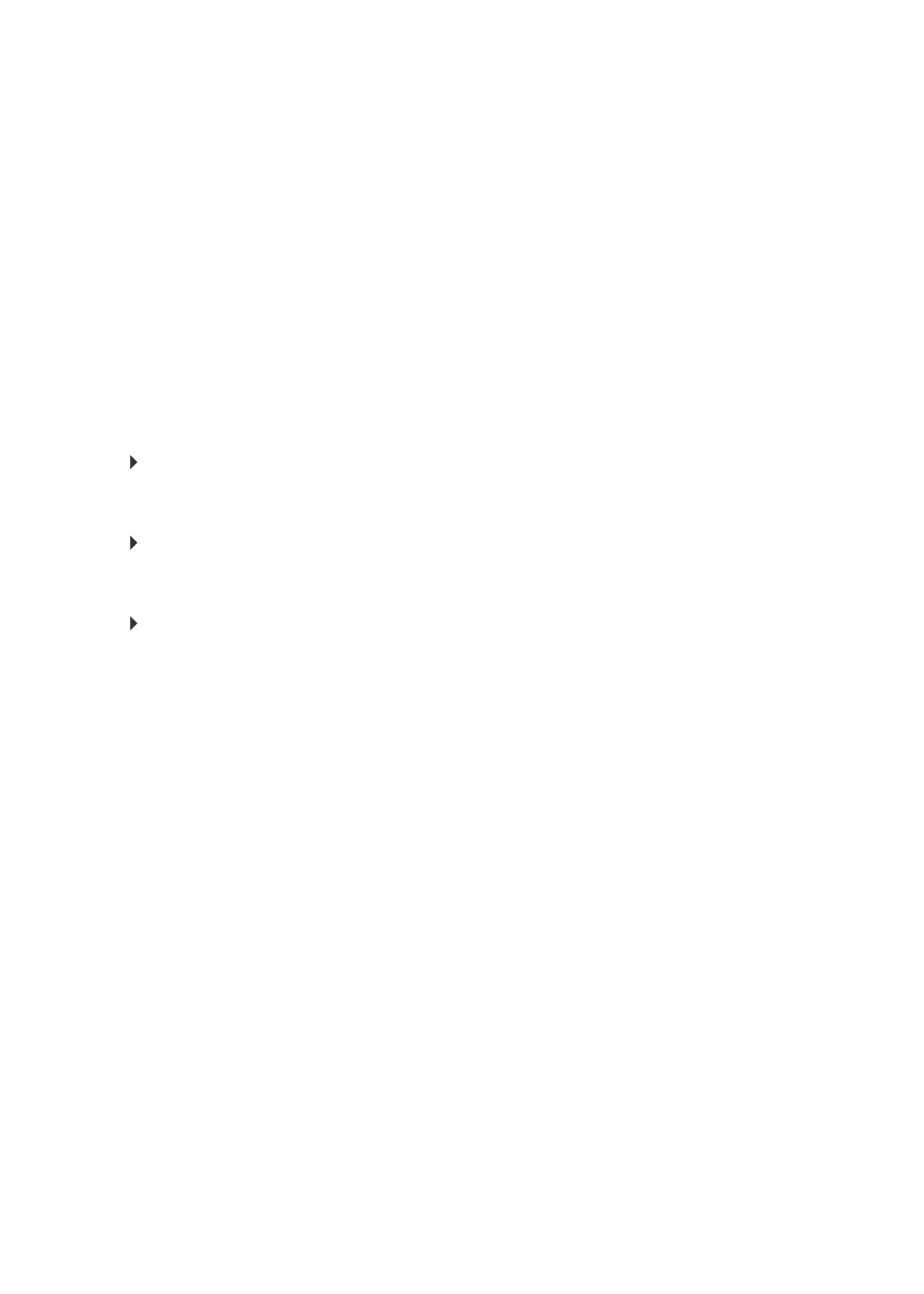Locate the bounding box coordinates of the UI element described by: "Immigrate to Australia". The bounding box coordinates should consist of four float numbers between 0 and 1, i.e., [left, top, right, bottom].

None